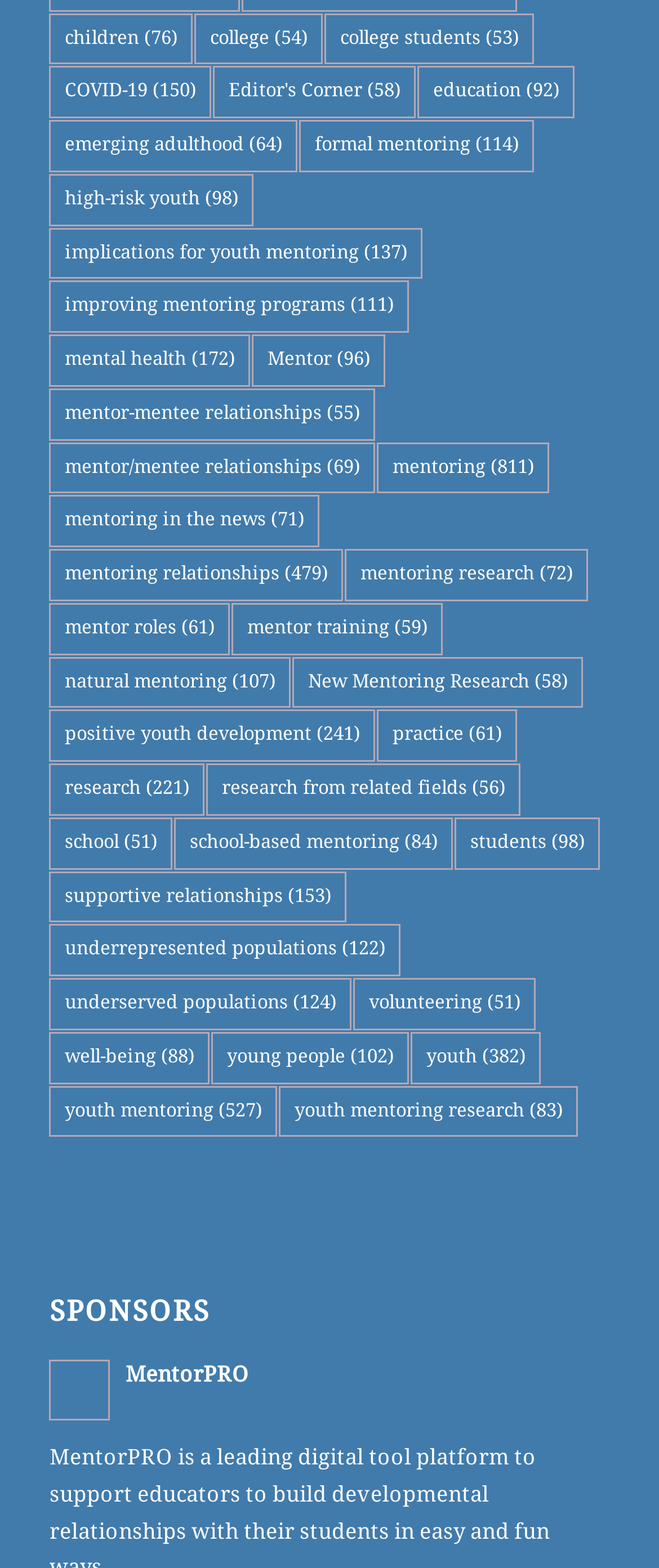Determine the bounding box coordinates of the clickable region to follow the instruction: "Learn about 'positive youth development'".

[0.075, 0.453, 0.57, 0.486]